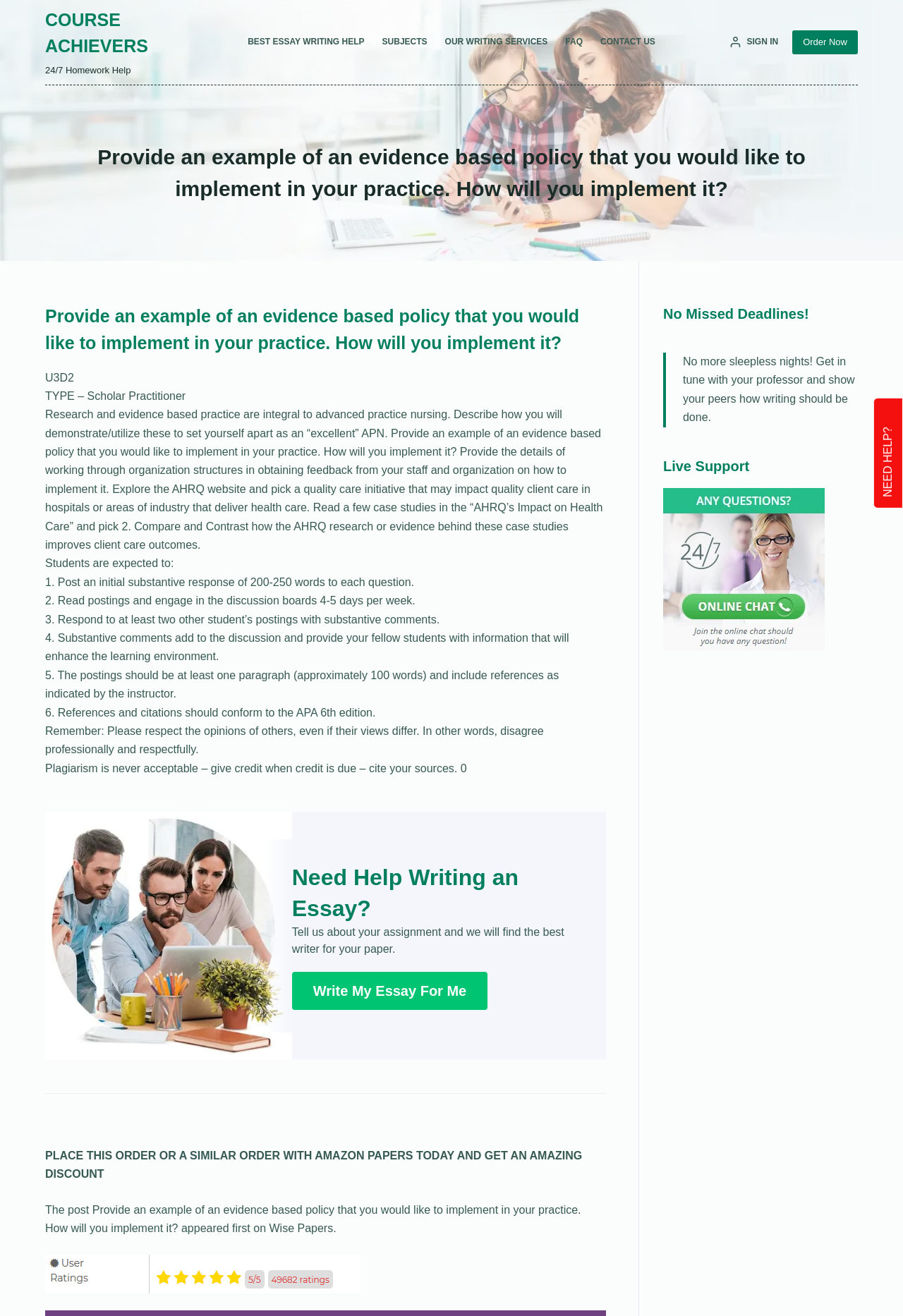Analyze the image and deliver a detailed answer to the question: How many menu items are in the header menu?

The header menu has 5 menu items, which are 'BEST ESSAY WRITING HELP', 'SUBJECTS', 'OUR WRITING SERVICES', 'FAQ', and 'CONTACT US'.